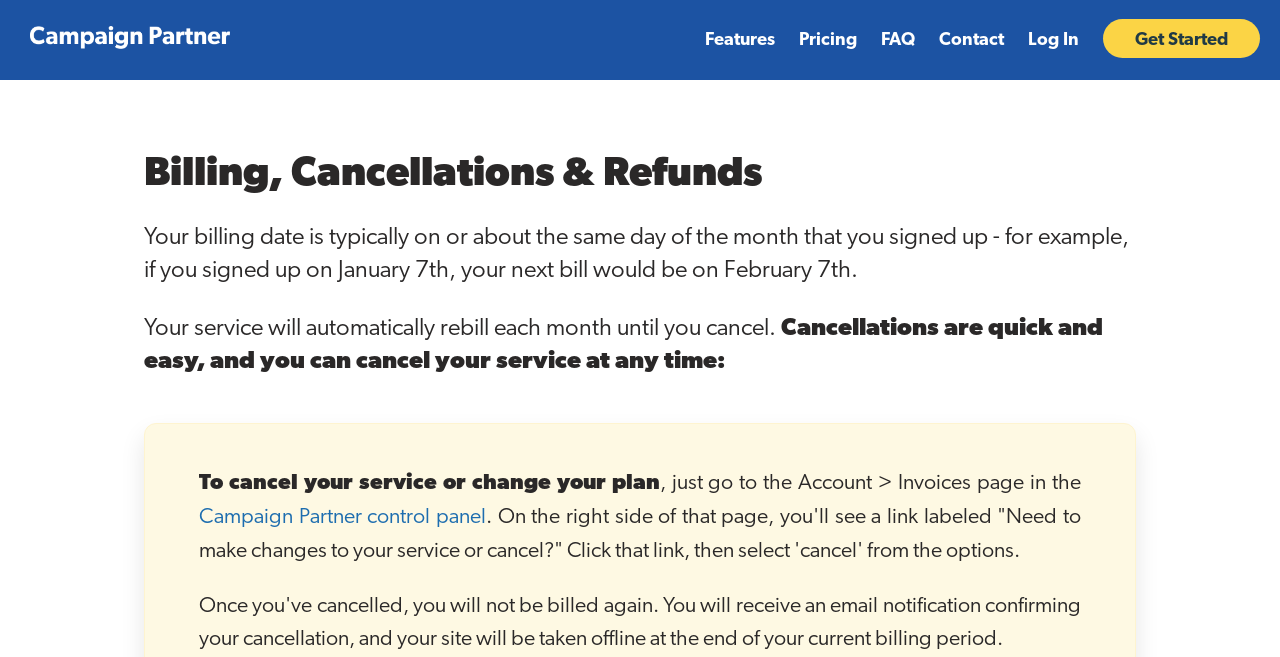Find the bounding box coordinates for the area that must be clicked to perform this action: "cancel service".

[0.155, 0.772, 0.38, 0.804]